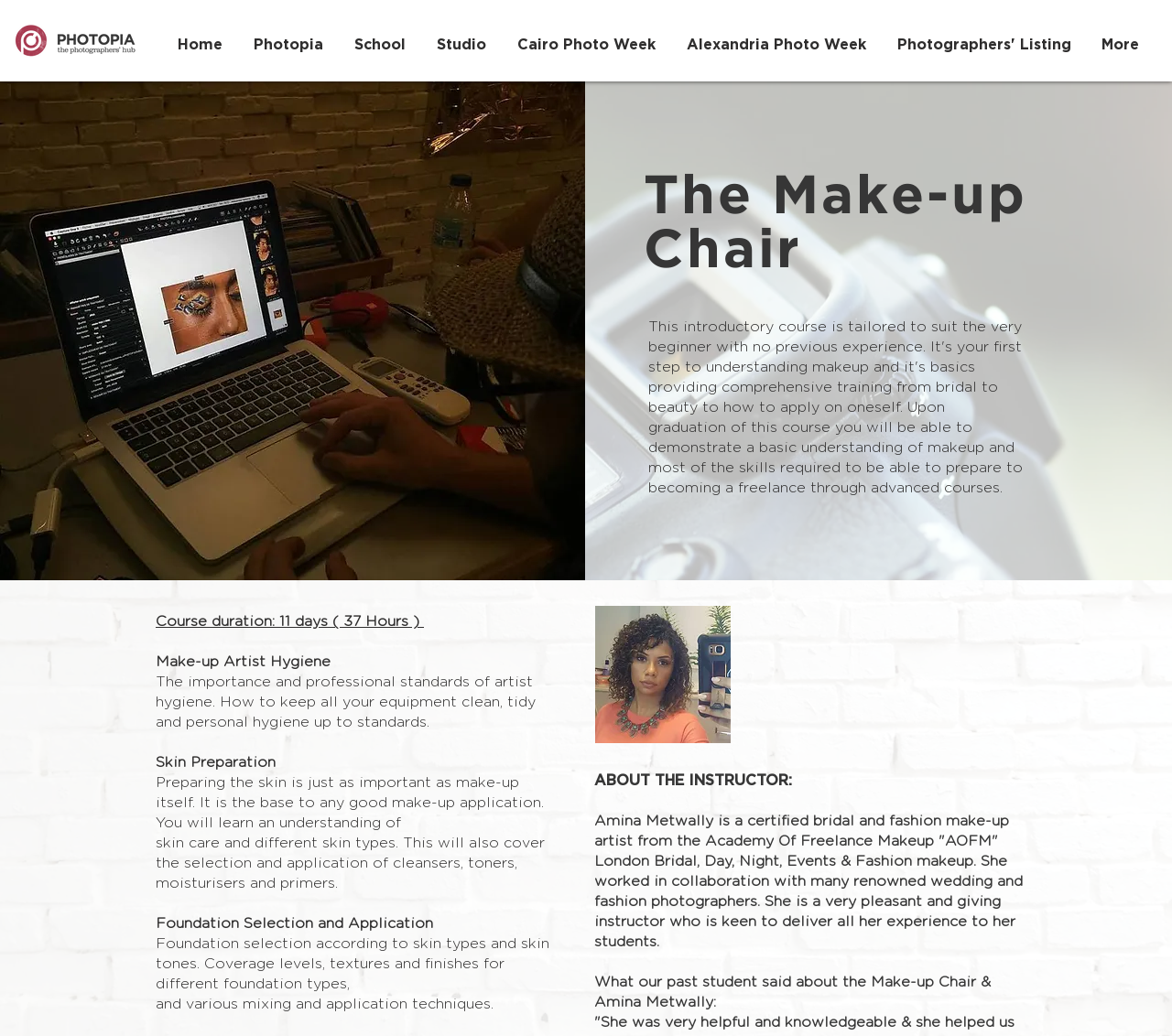Determine the bounding box coordinates of the clickable area required to perform the following instruction: "Click the 'Home' link". The coordinates should be represented as four float numbers between 0 and 1: [left, top, right, bottom].

[0.138, 0.023, 0.203, 0.046]